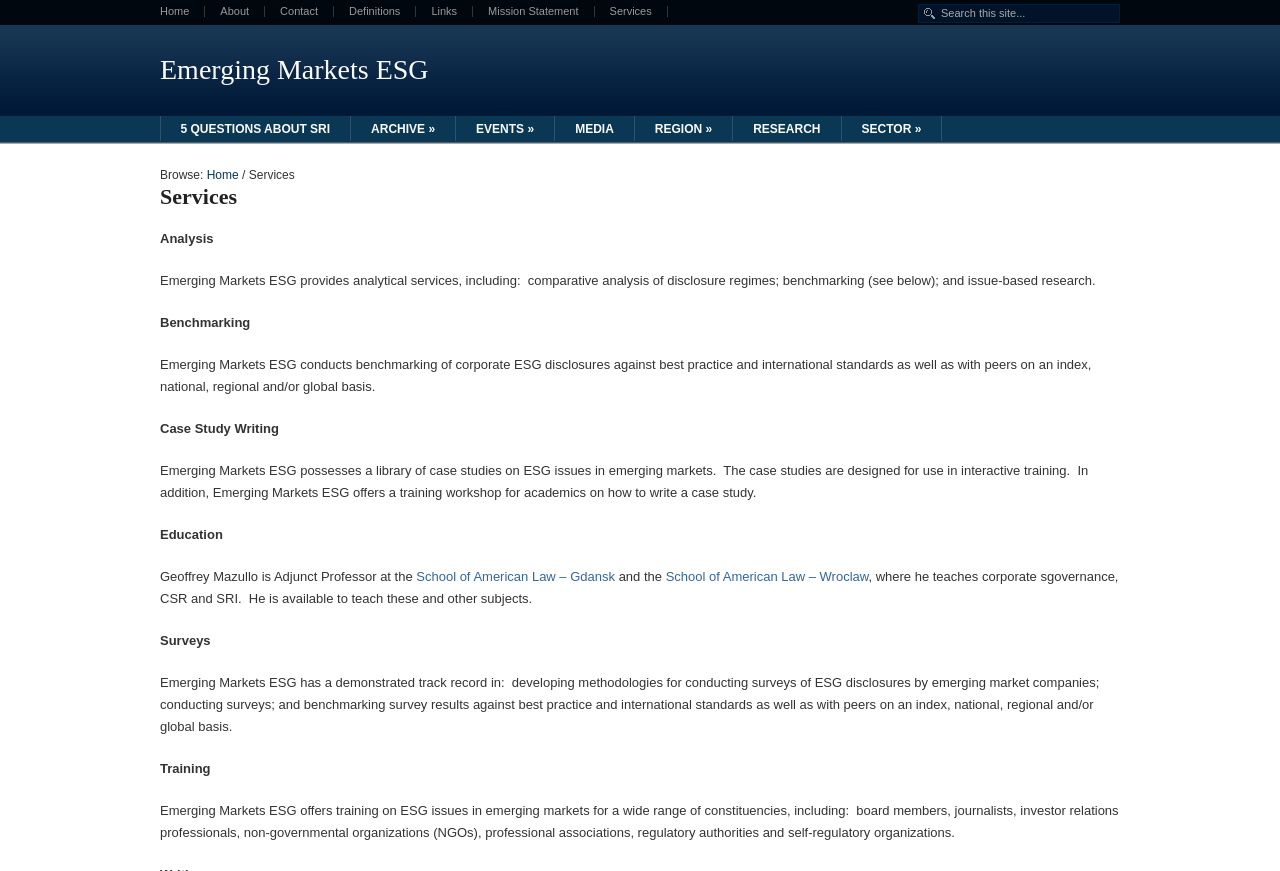Refer to the screenshot and answer the following question in detail:
What services does Emerging Markets ESG provide?

Based on the webpage, Emerging Markets ESG provides various services including Analysis, Benchmarking, Case Study Writing, Education, Surveys, and Training. These services are listed under the 'Services' heading on the webpage.